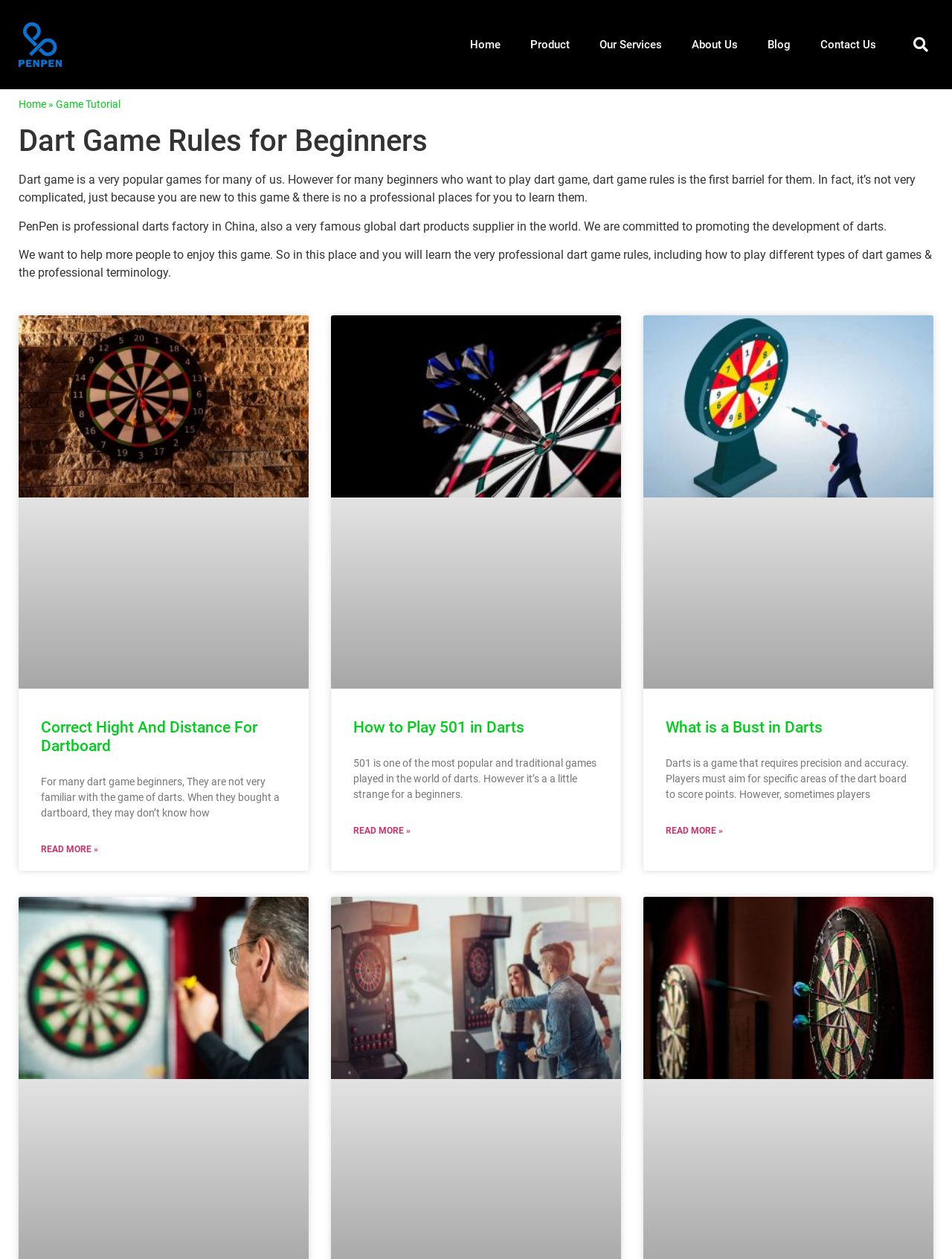Can you find the bounding box coordinates for the element to click on to achieve the instruction: "Check What is a Bust in Darts"?

[0.676, 0.25, 0.98, 0.547]